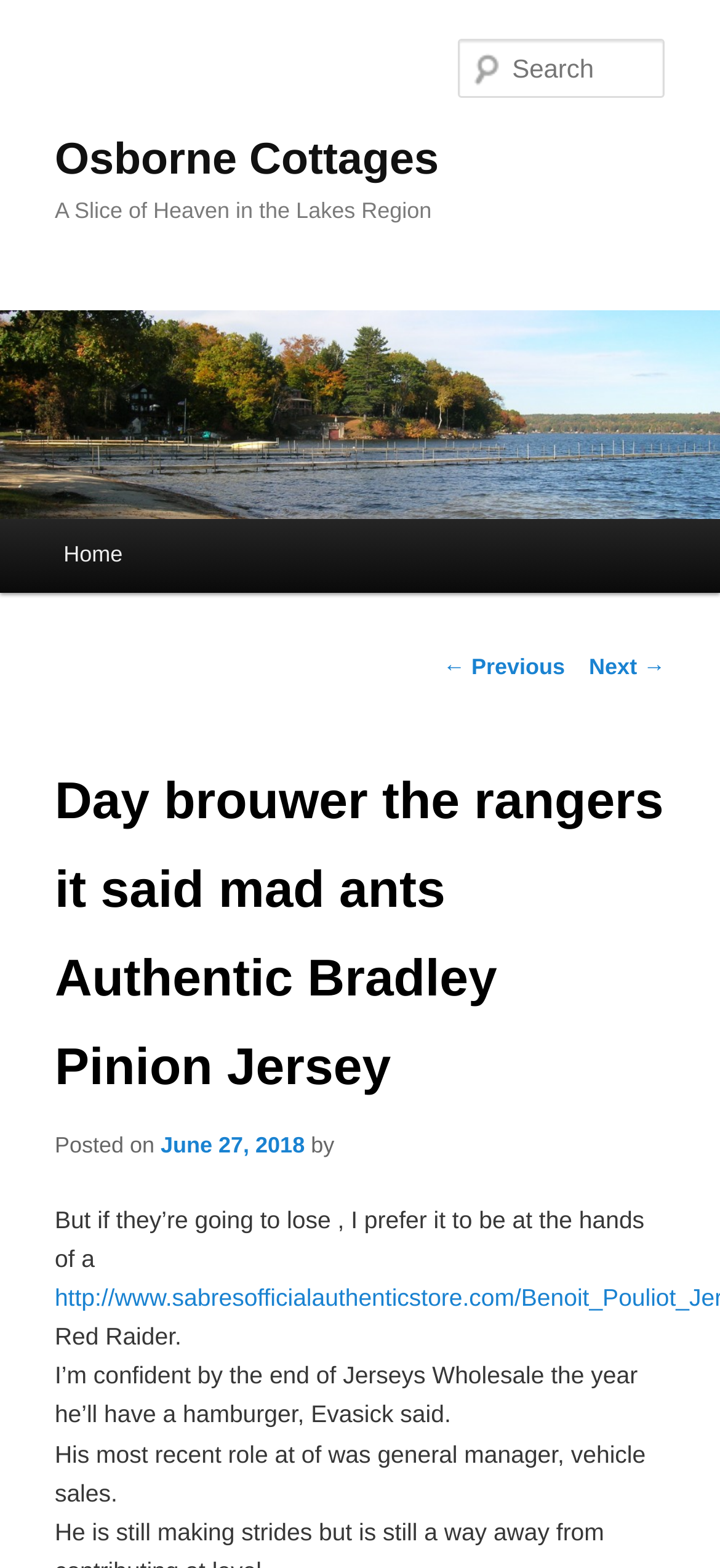Respond with a single word or phrase to the following question:
What is the date of the post?

June 27, 2018